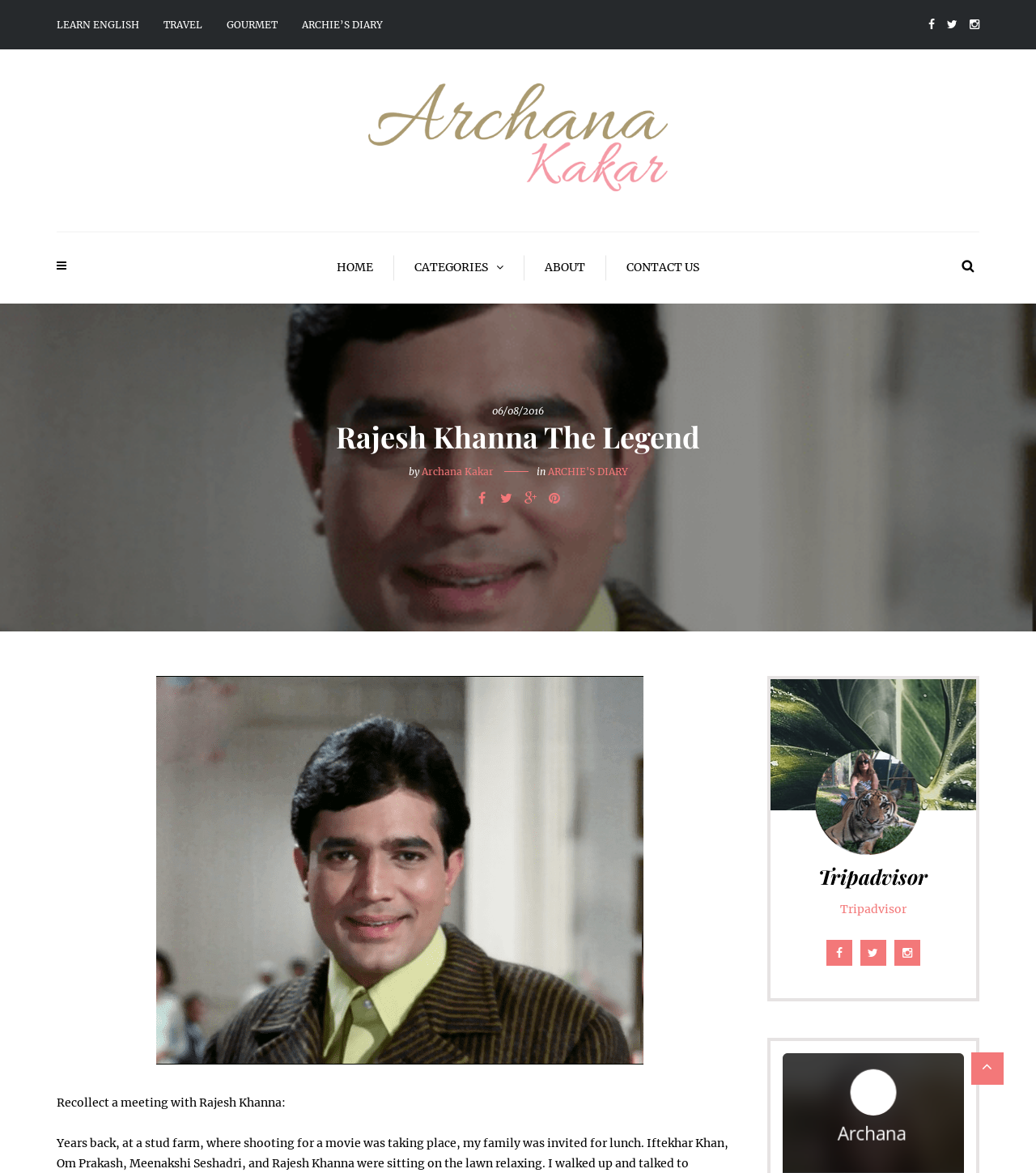Please specify the bounding box coordinates of the element that should be clicked to execute the given instruction: 'Click on LEARN ENGLISH'. Ensure the coordinates are four float numbers between 0 and 1, expressed as [left, top, right, bottom].

[0.055, 0.0, 0.146, 0.042]